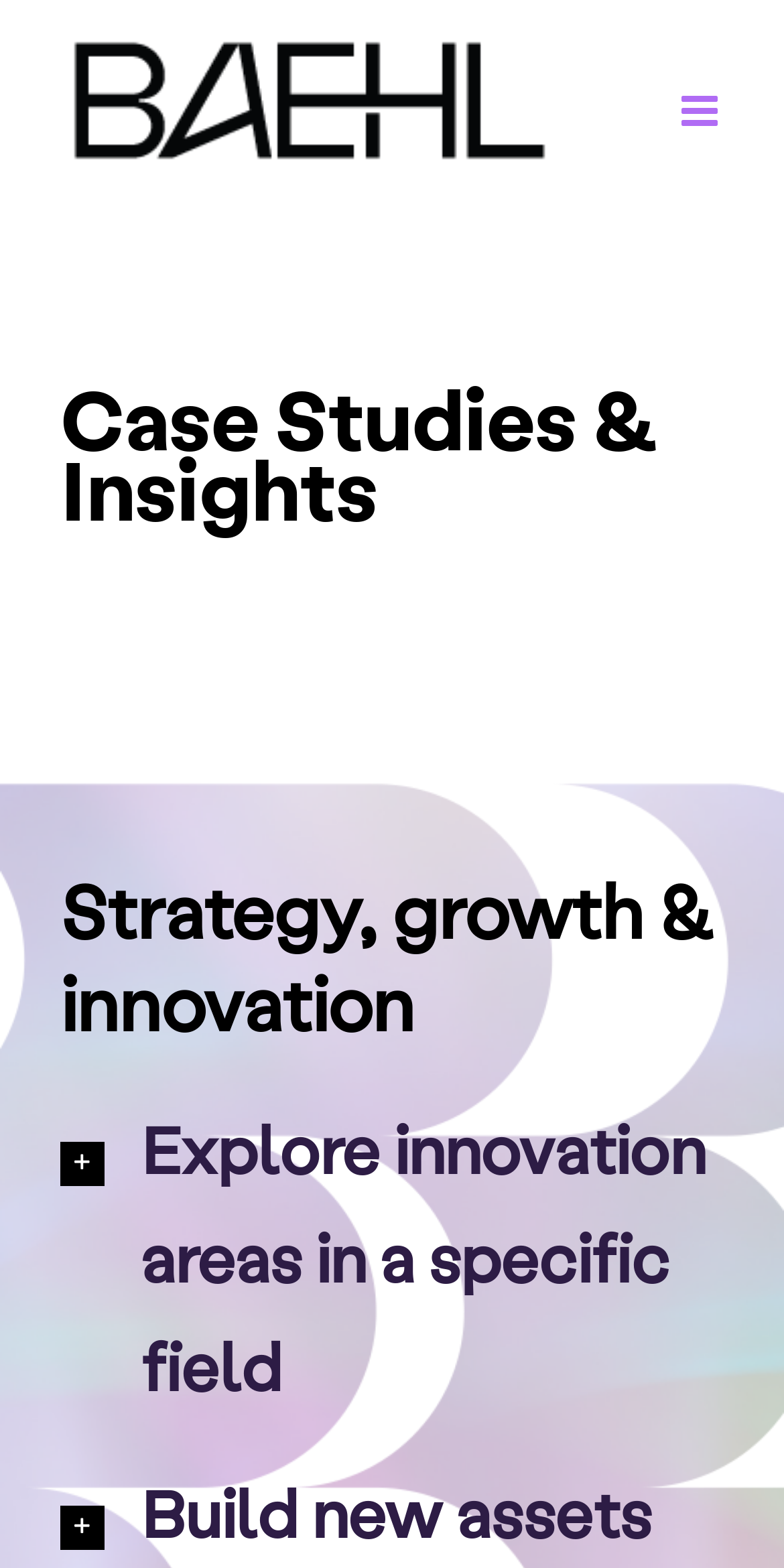Offer an in-depth caption of the entire webpage.

The webpage is titled "Case Studies - Baehl Innovation" and features a logo of Baehl Innovation at the top left corner. To the top right, there is a toggle button for the mobile menu. 

Below the logo, there are three headings stacked vertically. The first heading reads "Case Studies & Insights", followed by "Strategy, growth & innovation", and then "Explore innovation areas in a specific field". The last heading is also a button that can be clicked to explore innovation areas.

At the bottom right of the page, there is a "Go to Top" link, which allows users to navigate back to the top of the page.

The webpage also contains a brief description of a case study, mentioning a leading French dermo-cosmetic company that wanted to learn about digital technologies transforming the innovative field of oral.